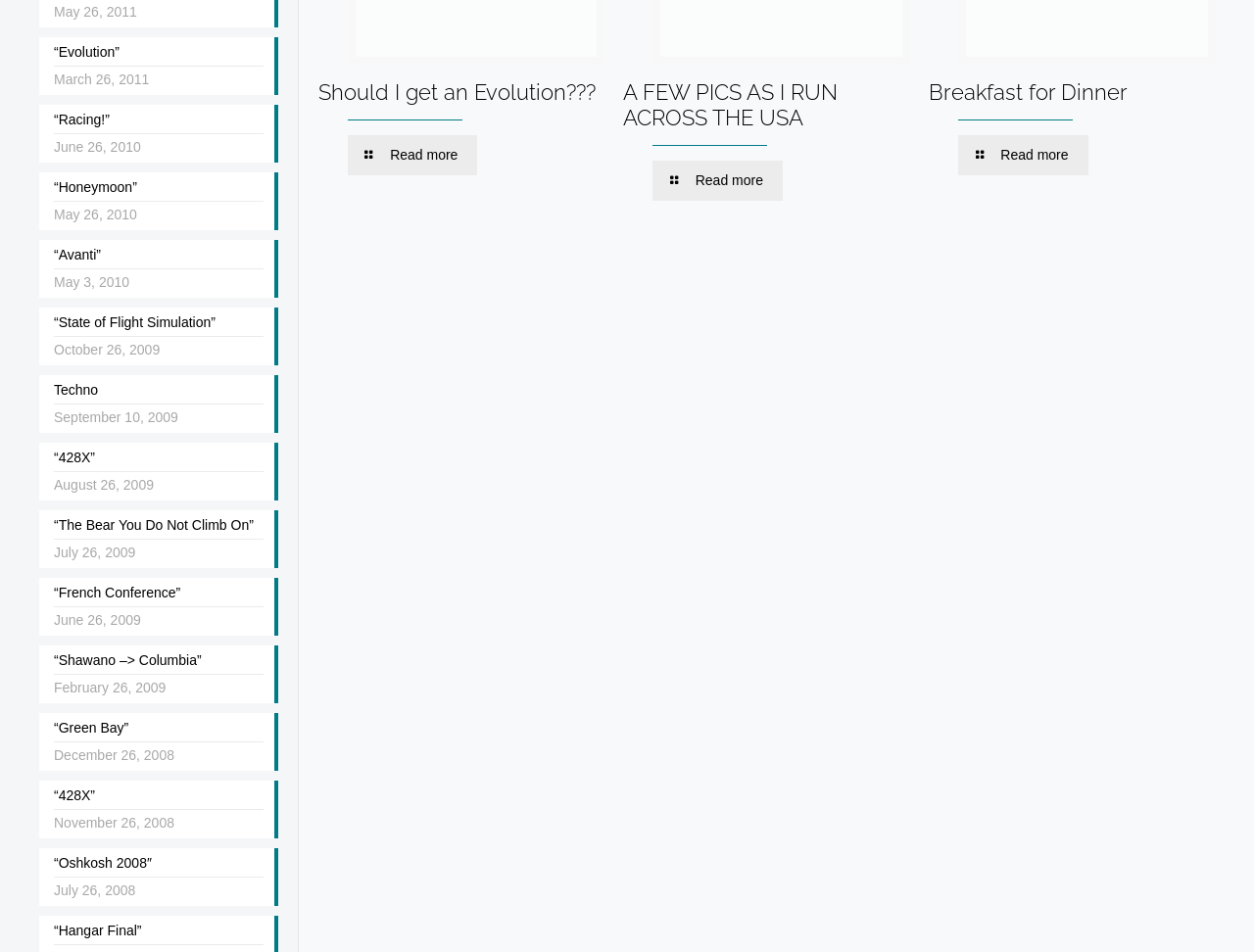How many links are there in the sidebar?
Based on the screenshot, provide your answer in one word or phrase.

20